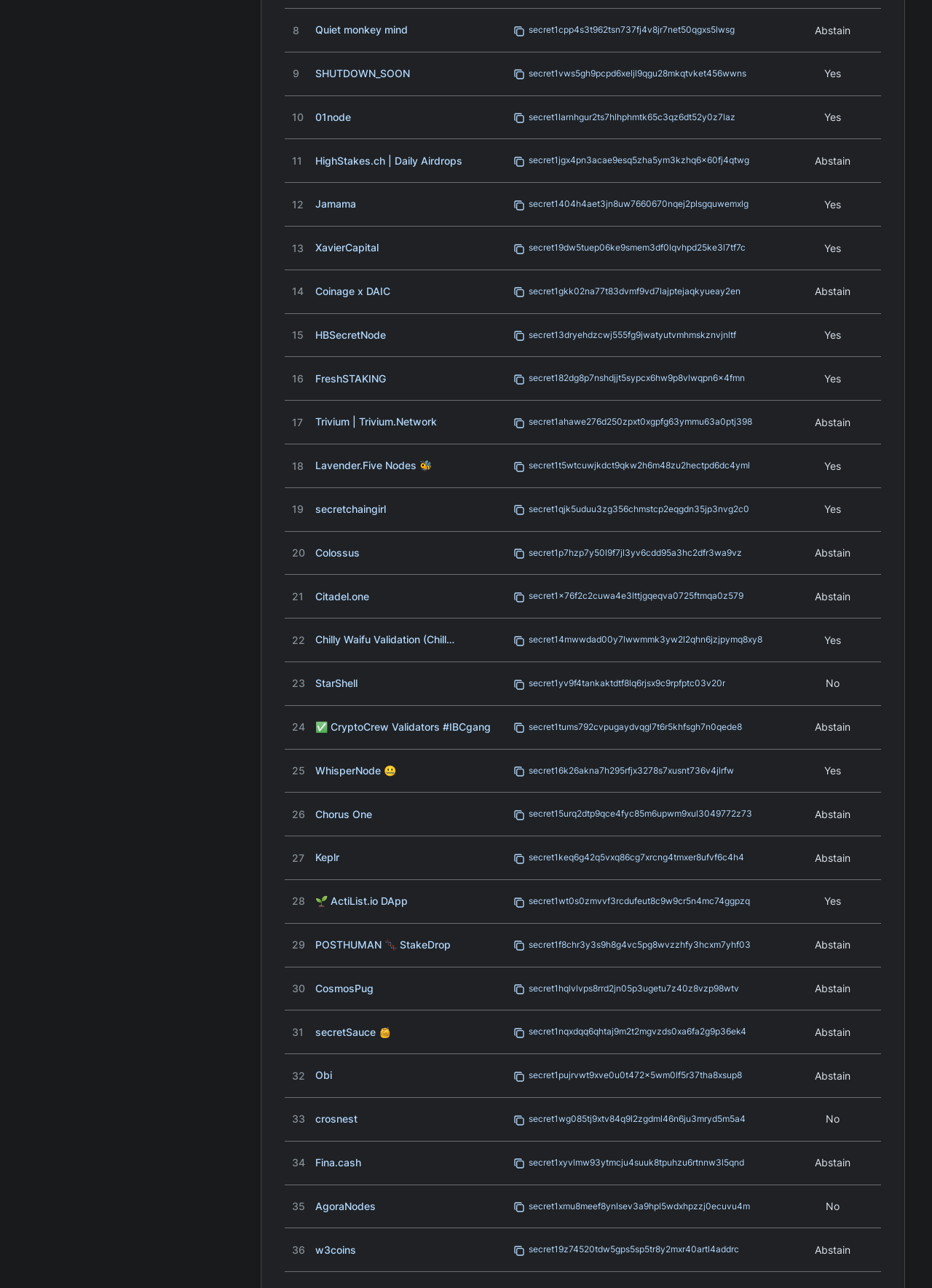Locate the bounding box of the UI element defined by this description: "POSTHUMAN 🧬 StakeDrop". The coordinates should be given as four float numbers between 0 and 1, formatted as [left, top, right, bottom].

[0.338, 0.726, 0.528, 0.738]